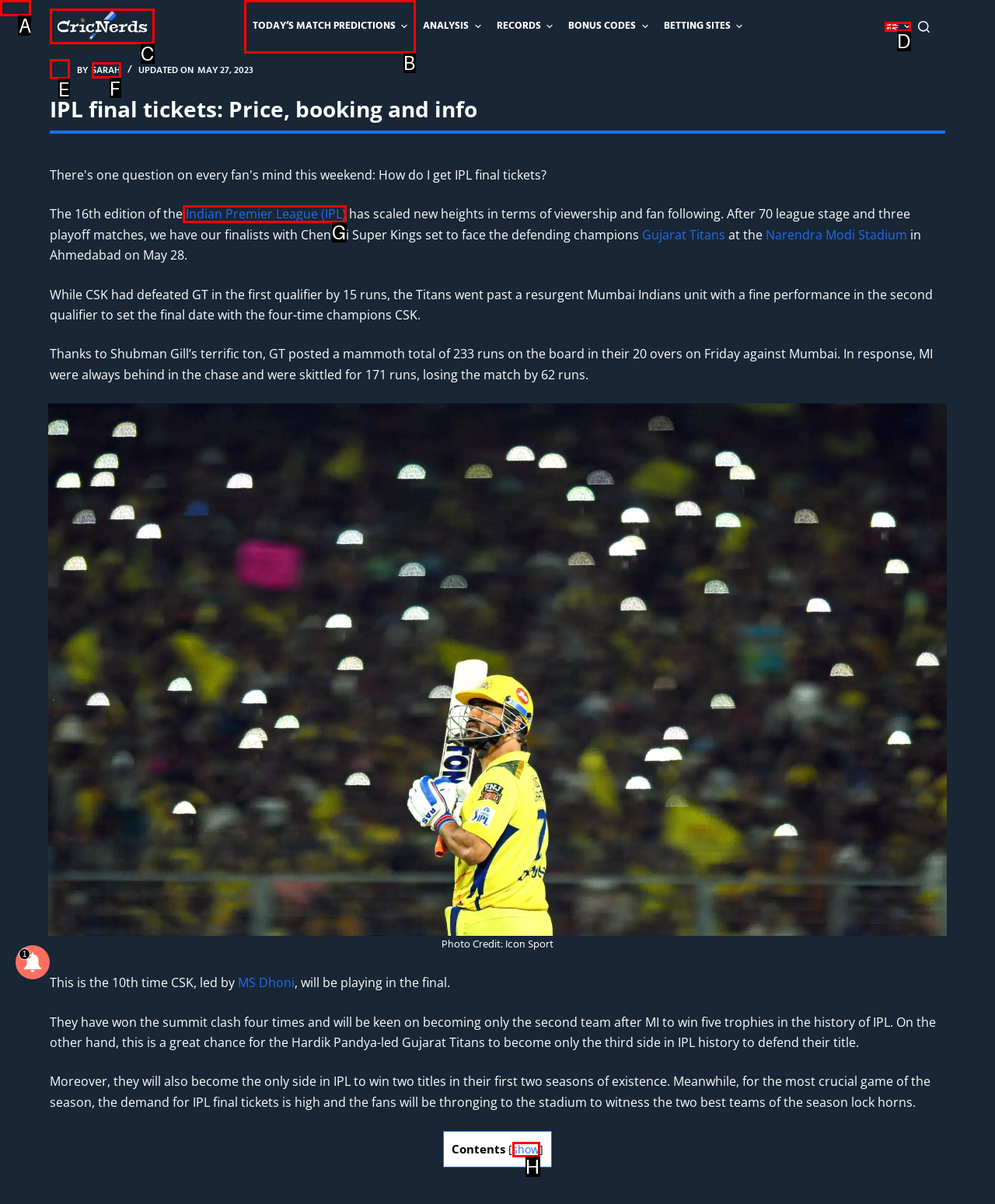Identify the correct lettered option to click in order to perform this task: Click on the 'Skip to content' link. Respond with the letter.

A